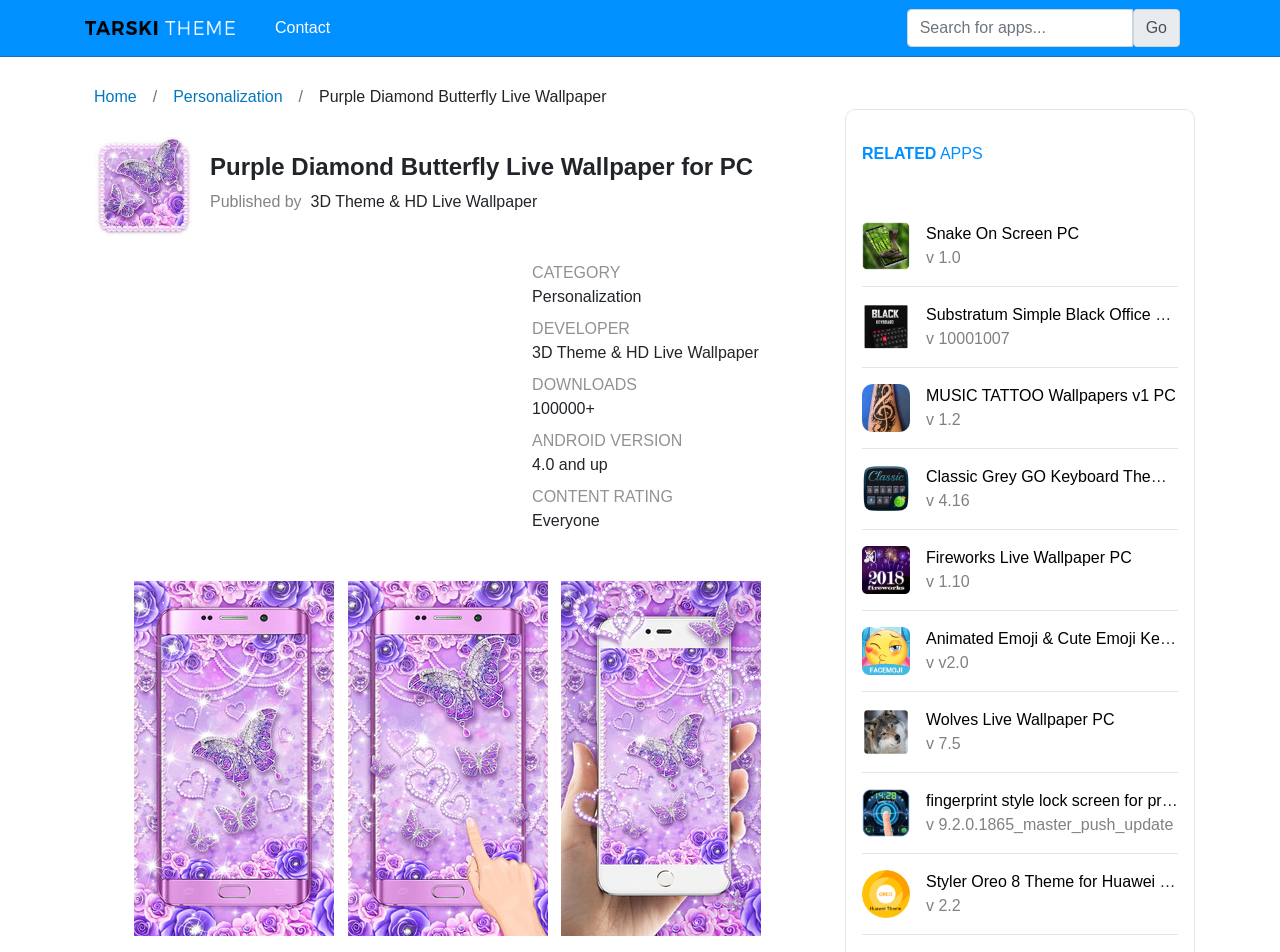Find and provide the bounding box coordinates for the UI element described here: "Snake On Screen PC". The coordinates should be given as four float numbers between 0 and 1: [left, top, right, bottom].

[0.723, 0.236, 0.843, 0.254]